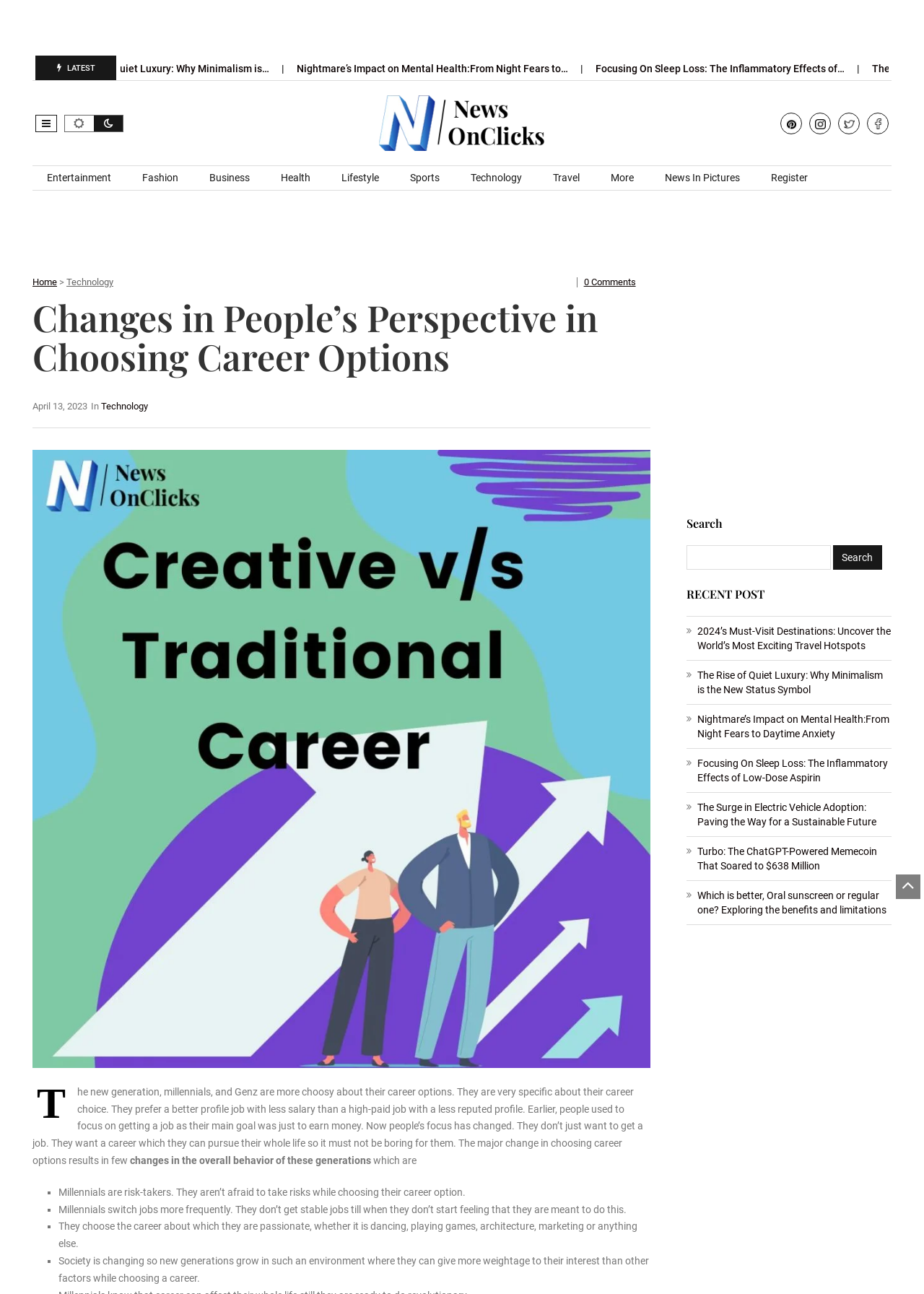Could you indicate the bounding box coordinates of the region to click in order to complete this instruction: "View the 'News In Pictures'".

[0.704, 0.128, 0.816, 0.147]